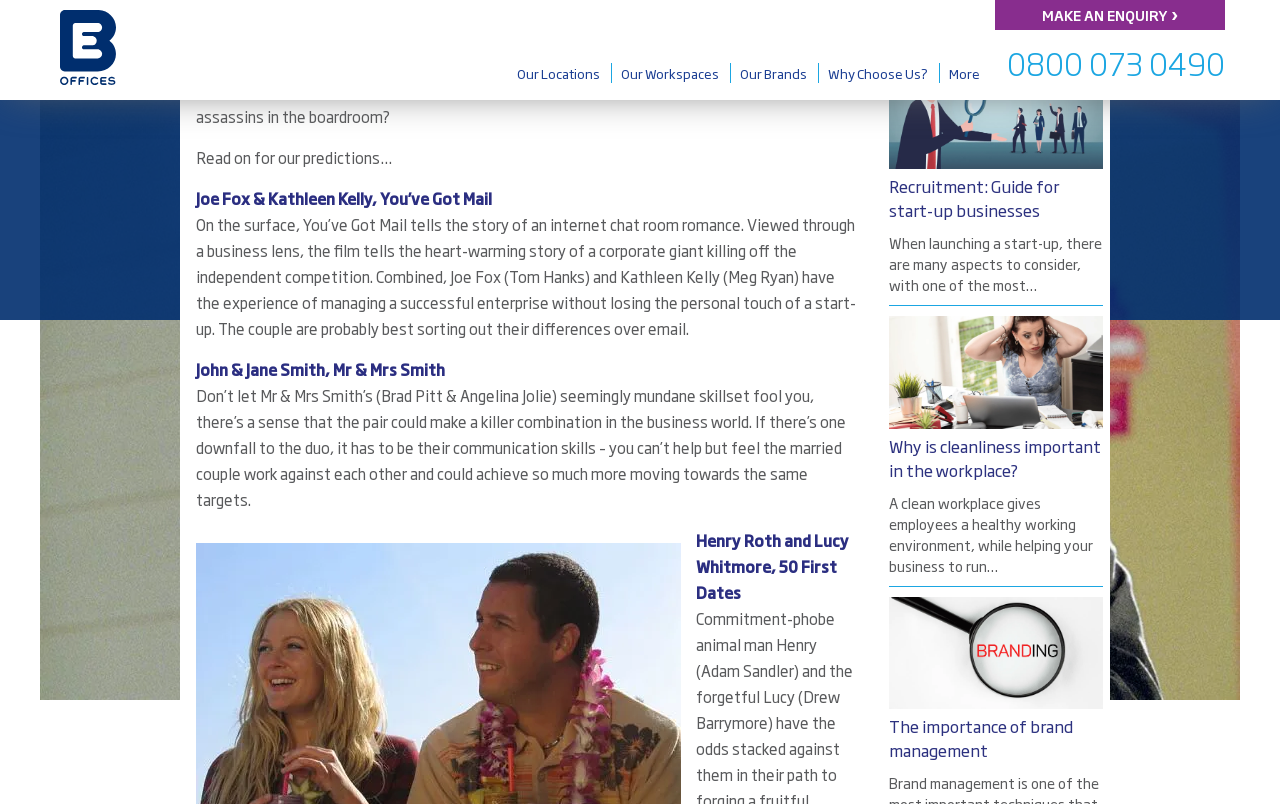What is the name of the company?
Give a single word or phrase as your answer by examining the image.

BE Offices